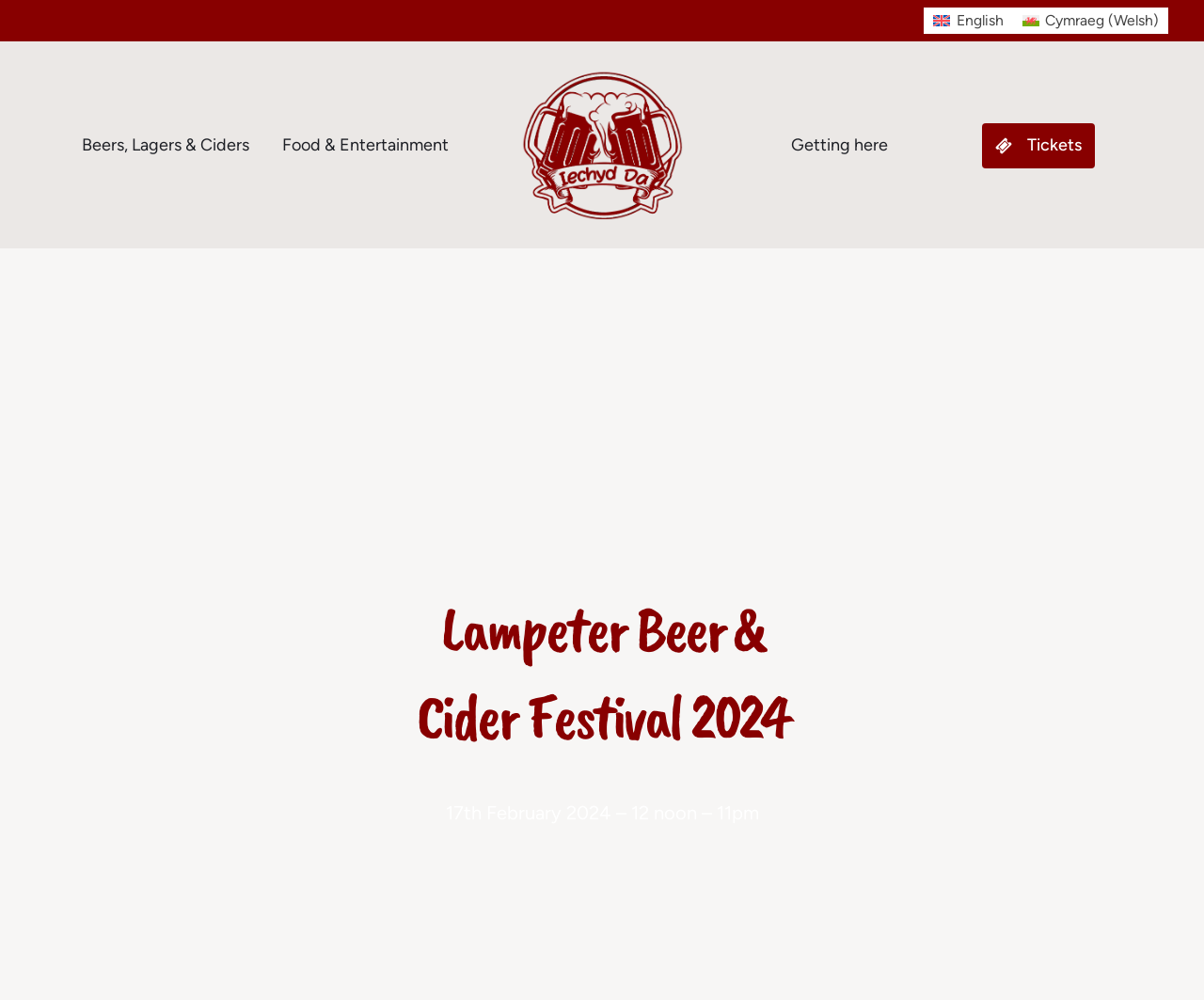What are the options in the main menu?
Please ensure your answer is as detailed and informative as possible.

I found the options in the main menu by looking at the navigation element labeled 'Main menu', which contains links to 'Beers, Lagers & Ciders', 'Food & Entertainment', 'Getting here', and 'Tickets'.